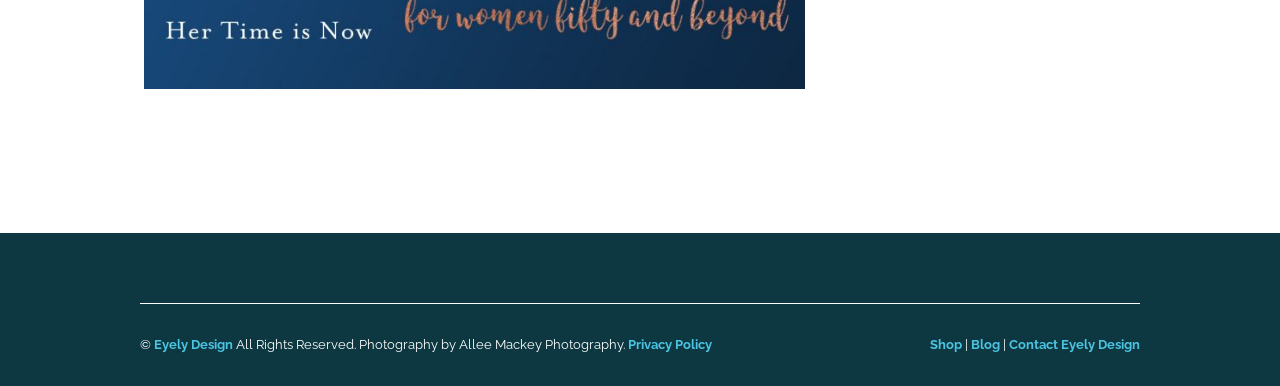Can you give a comprehensive explanation to the question given the content of the image?
What is the separator used between links at the bottom of the webpage?

The separator used between links at the bottom of the webpage is a vertical bar '|', which is located between the 'Shop' and 'Blog' links.